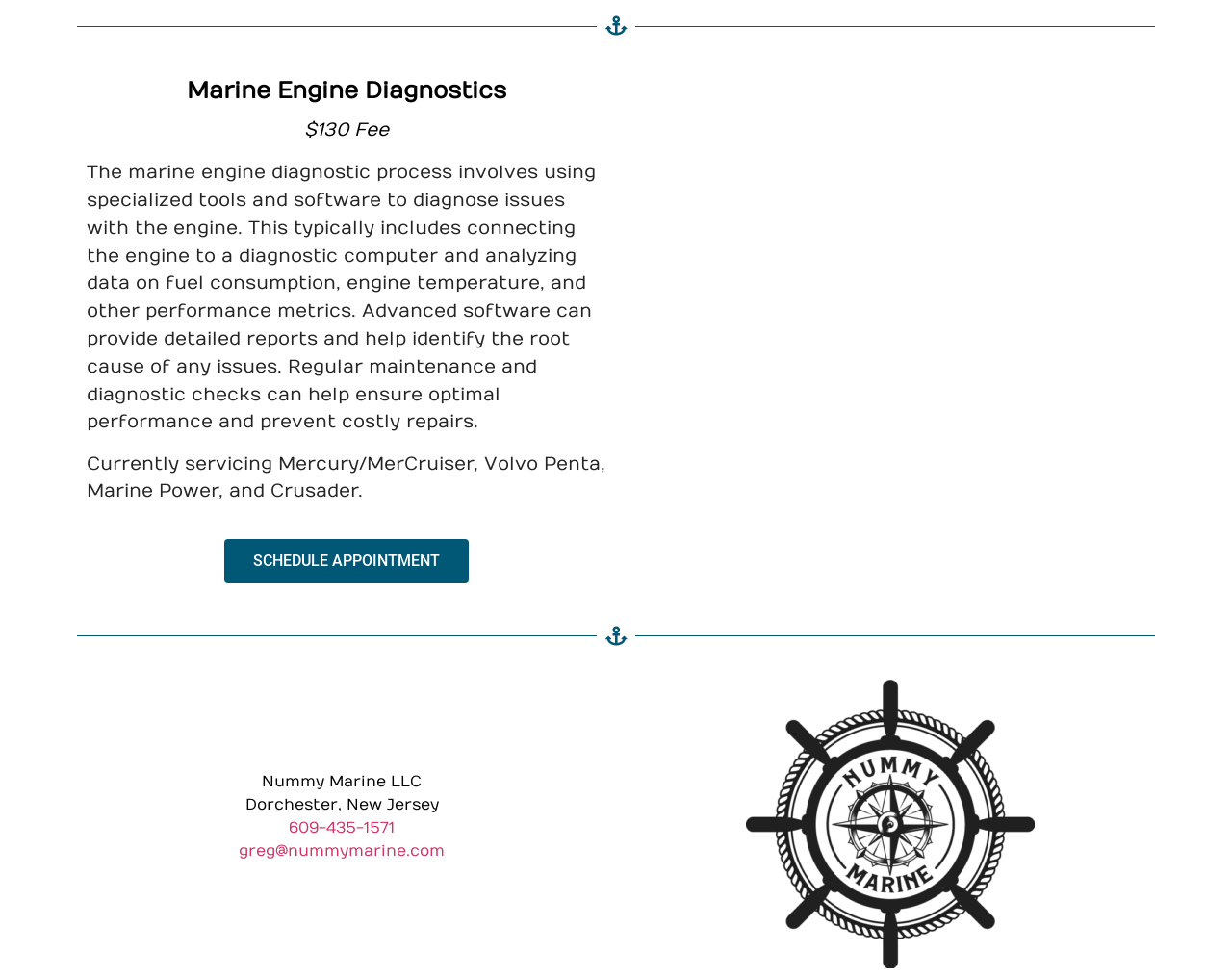Provide a brief response to the question below using a single word or phrase: 
What is the fee for marine engine diagnostics?

$130